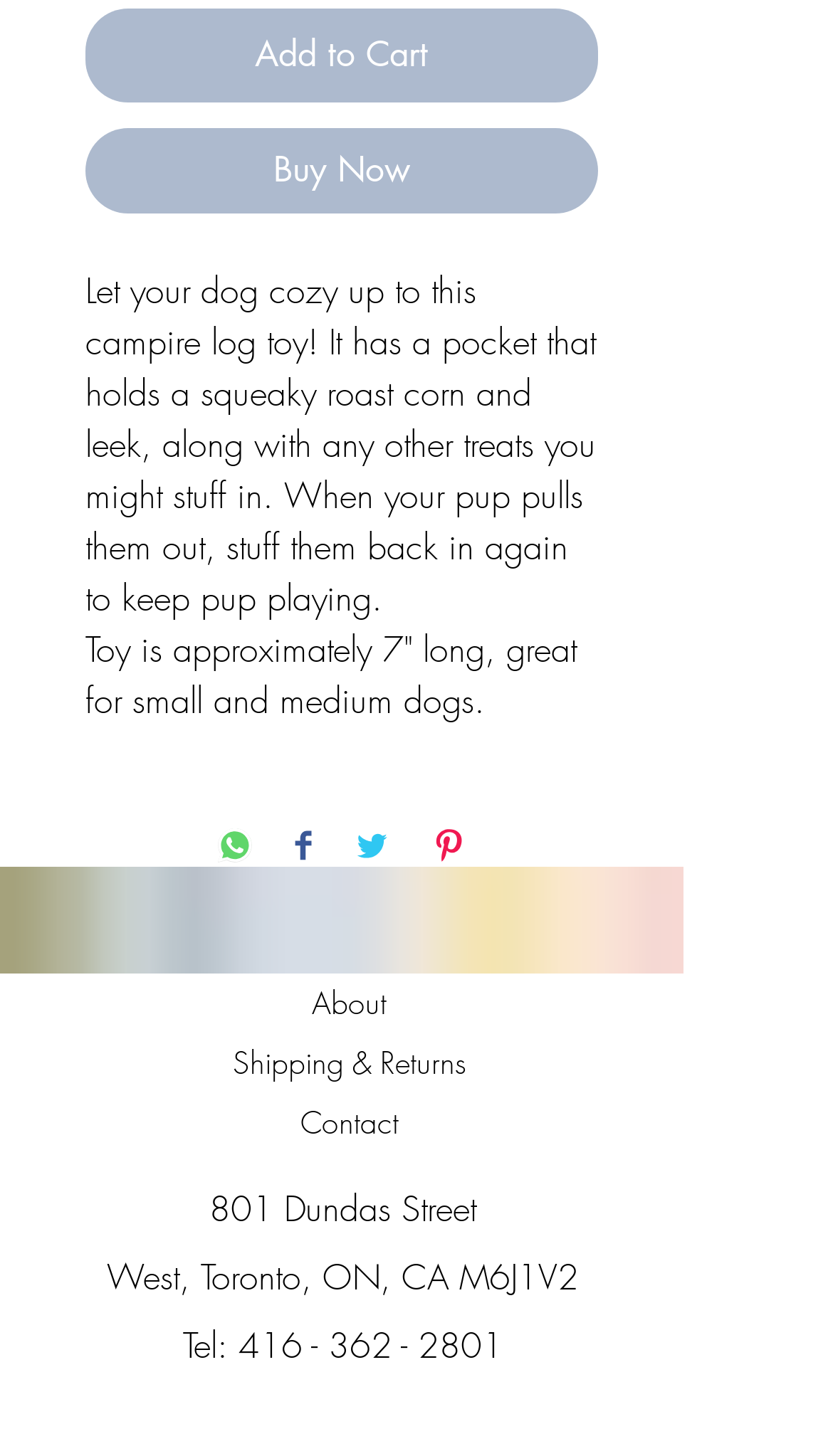What is the address of the store?
Provide a well-explained and detailed answer to the question.

The store's address is provided at the bottom of the webpage, which is 801 Dundas Street West, Toronto, ON, CA M6J1V2, along with the phone number and other contact information.